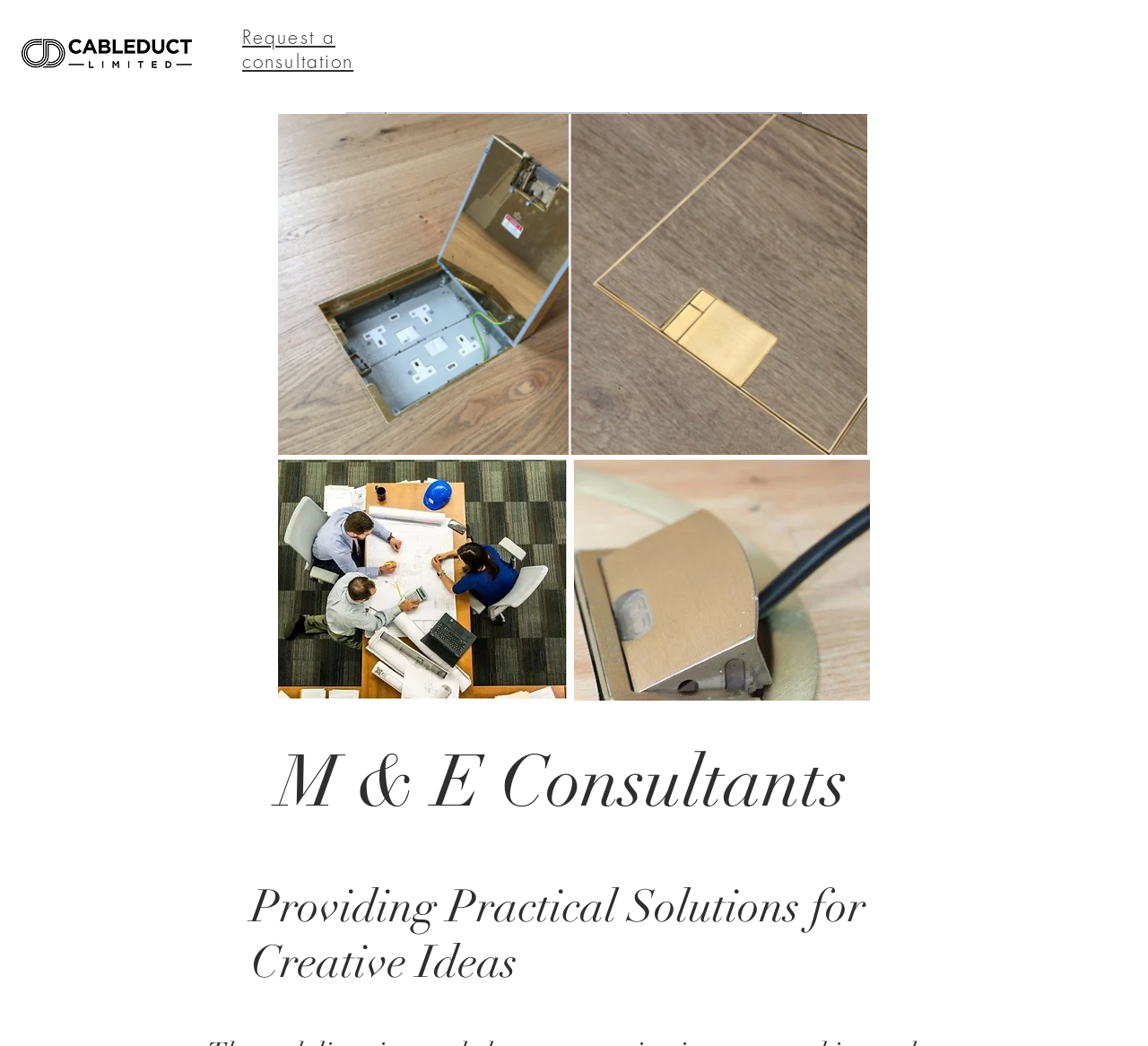Locate the headline of the webpage and generate its content.

Request a consultation